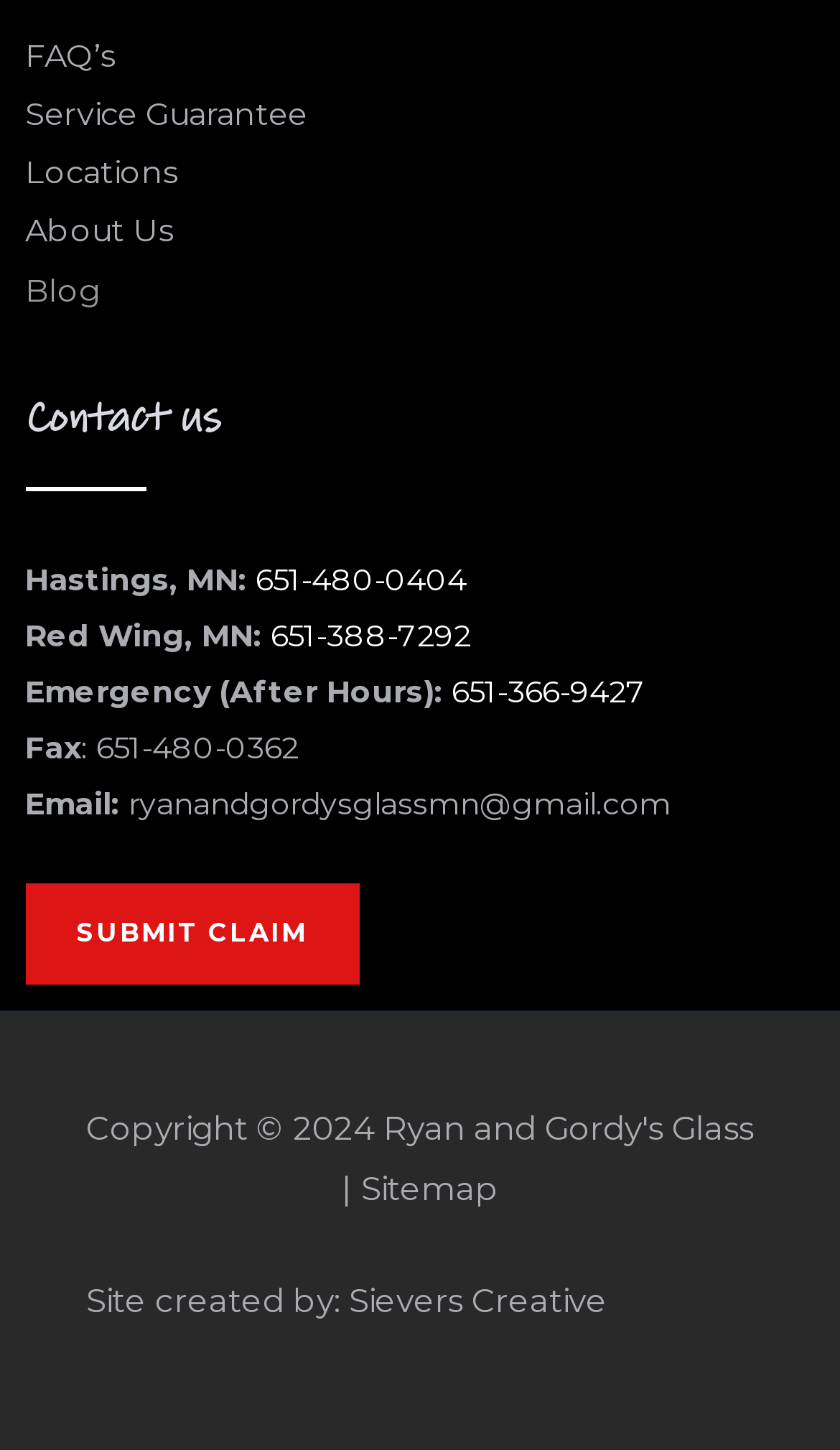Please locate the bounding box coordinates of the element's region that needs to be clicked to follow the instruction: "View FAQs". The bounding box coordinates should be provided as four float numbers between 0 and 1, i.e., [left, top, right, bottom].

[0.03, 0.025, 0.148, 0.052]